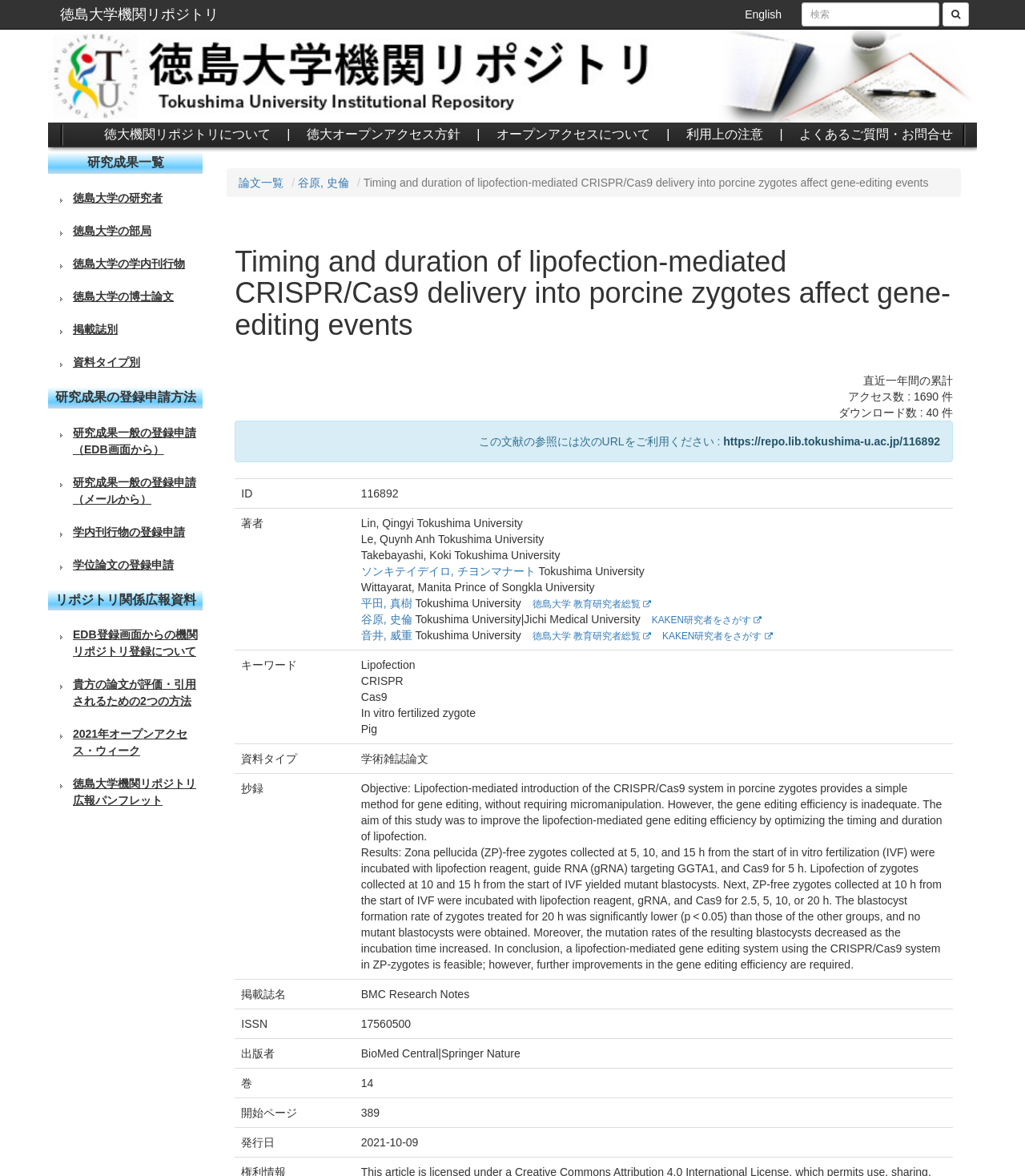Please identify the bounding box coordinates for the region that you need to click to follow this instruction: "search for something".

[0.782, 0.002, 0.916, 0.022]